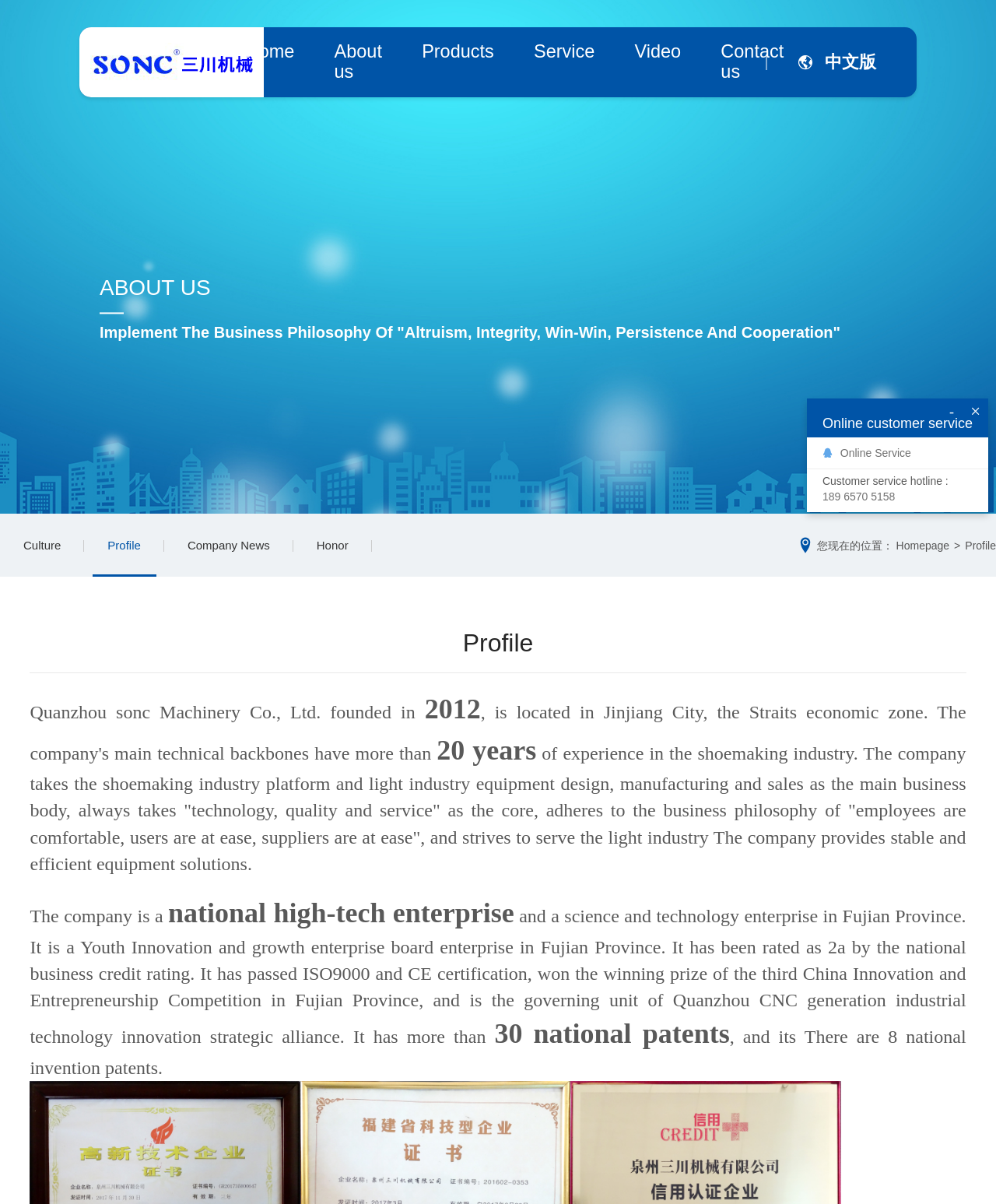Respond to the question below with a single word or phrase: What is the customer service hotline?

189 6570 5158